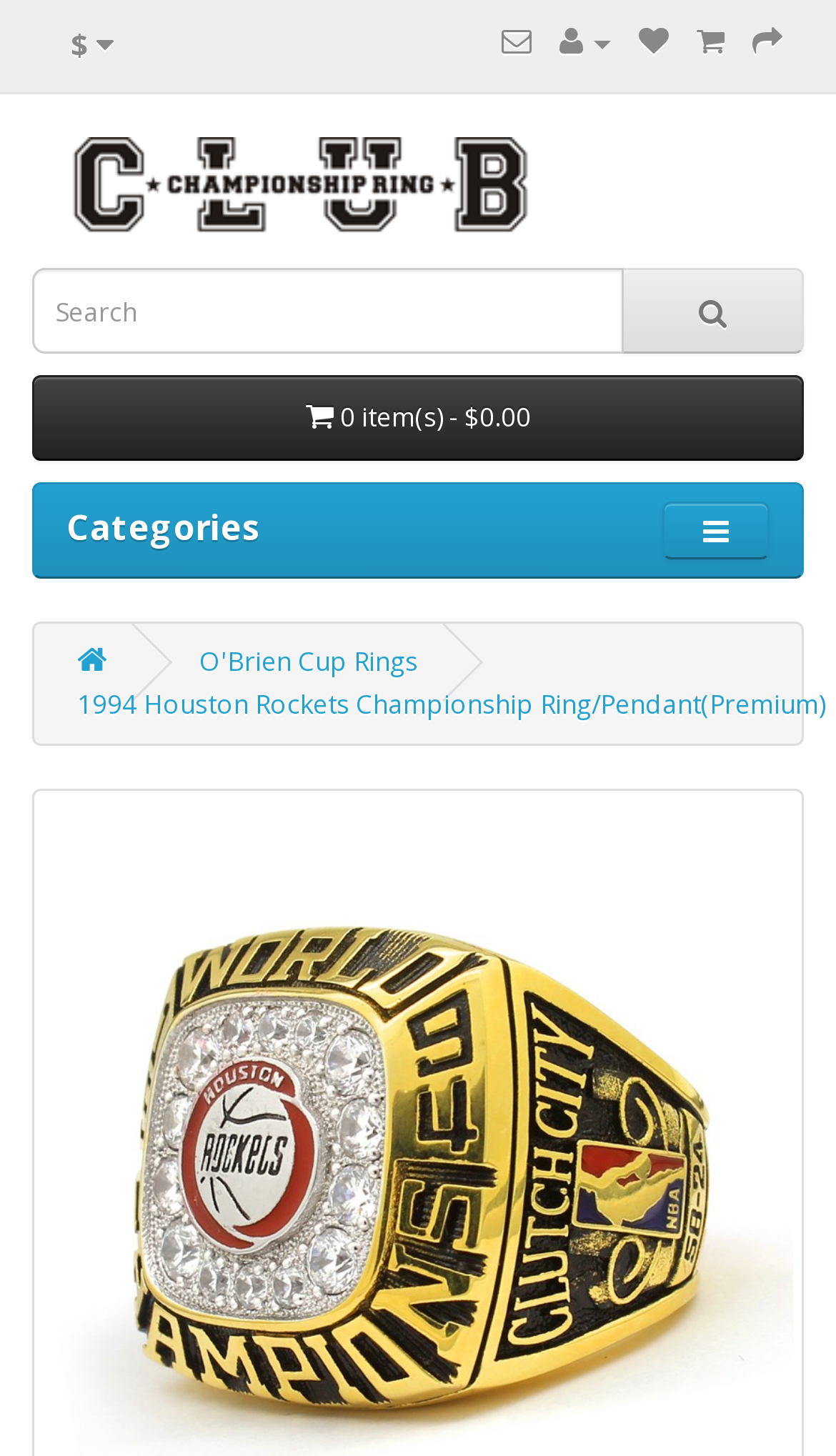Give a one-word or one-phrase response to the question:
What is the current total cost of items in the cart?

$0.00